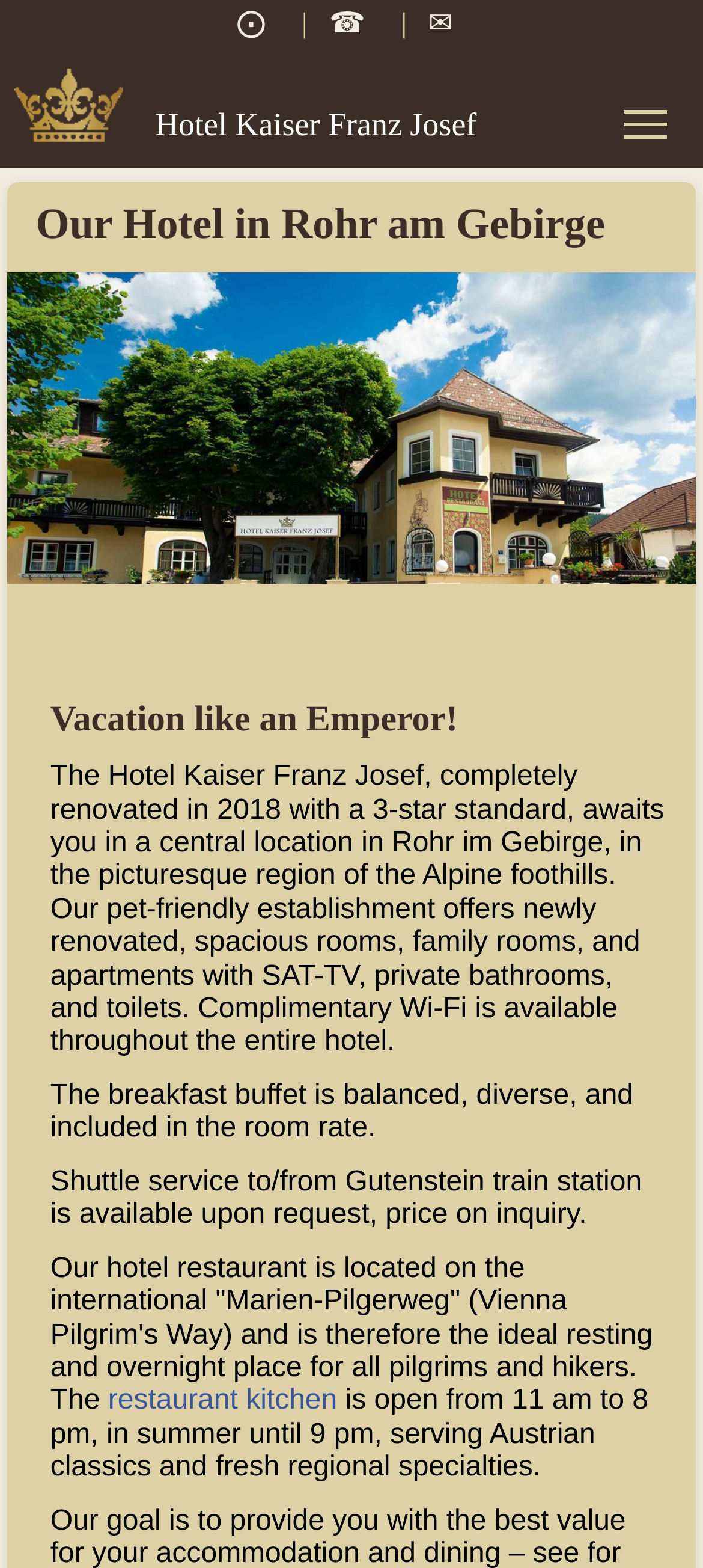What is the location of the hotel?
Using the image provided, answer with just one word or phrase.

Rohr am Gebirge